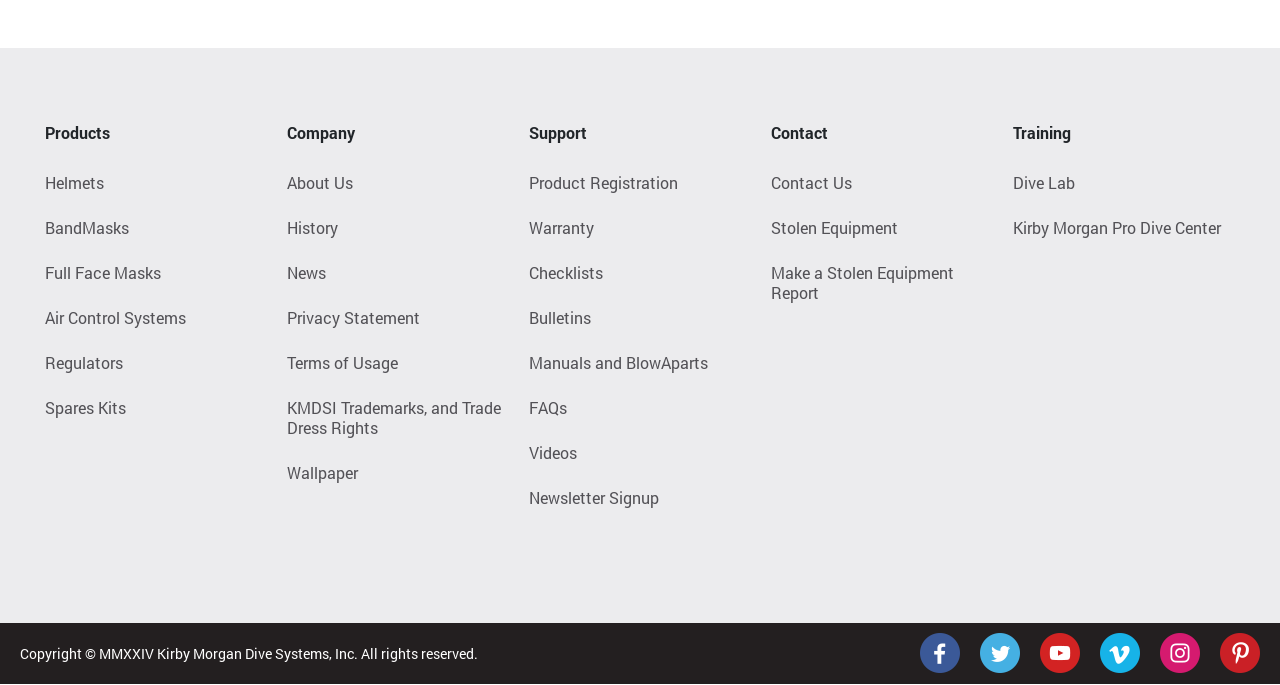Please examine the image and provide a detailed answer to the question: What are the main categories in the footer?

By analyzing the footer section of the webpage, I found that there are five main categories: Products, Company, Support, Contact, and Training. These categories are represented by static text elements with corresponding links underneath them.